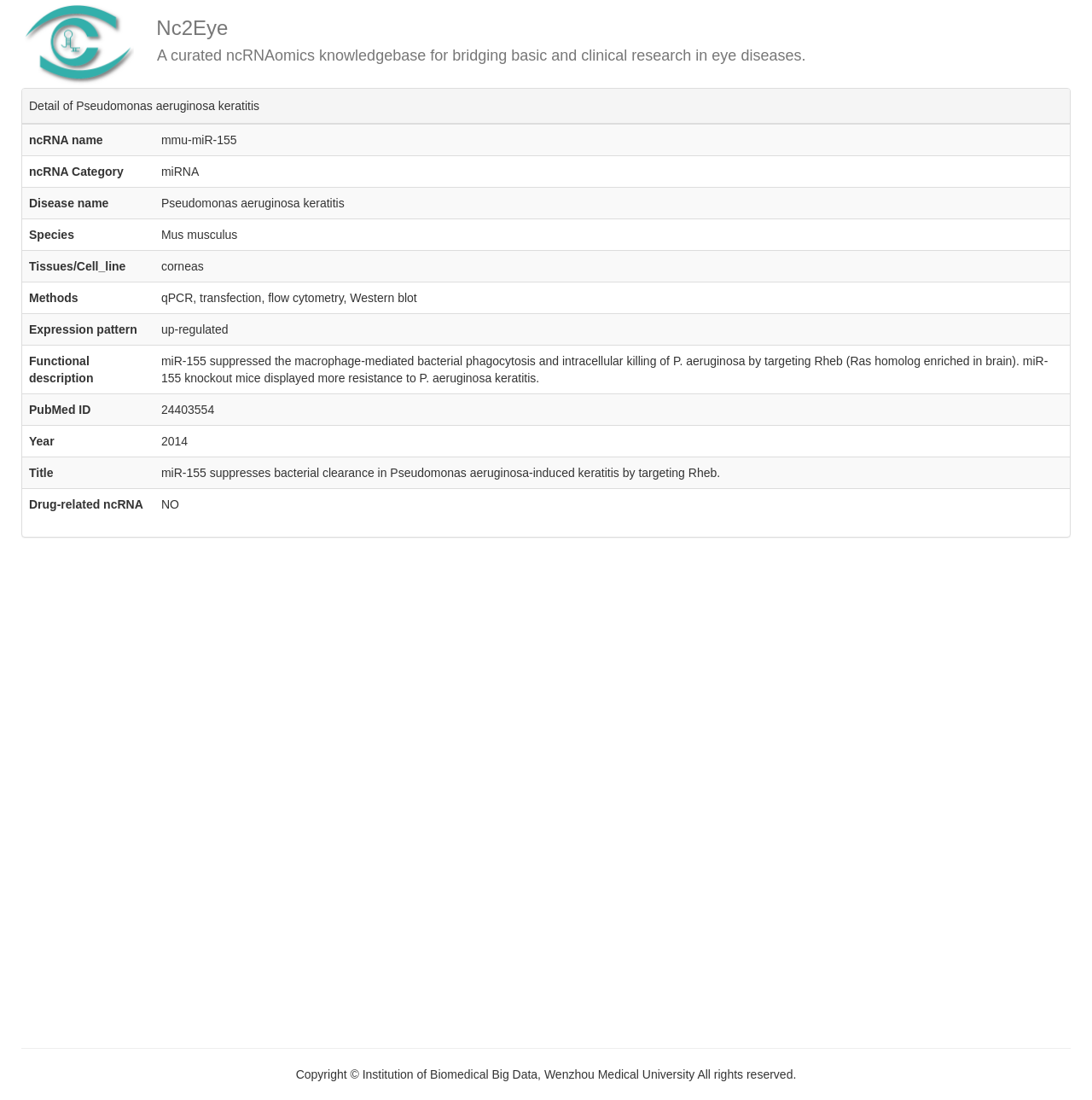What is the year of publication of the study?
Look at the webpage screenshot and answer the question with a detailed explanation.

I examined the table on the webpage and found the column labeled 'Year' and the corresponding value in the first row is '2014'.